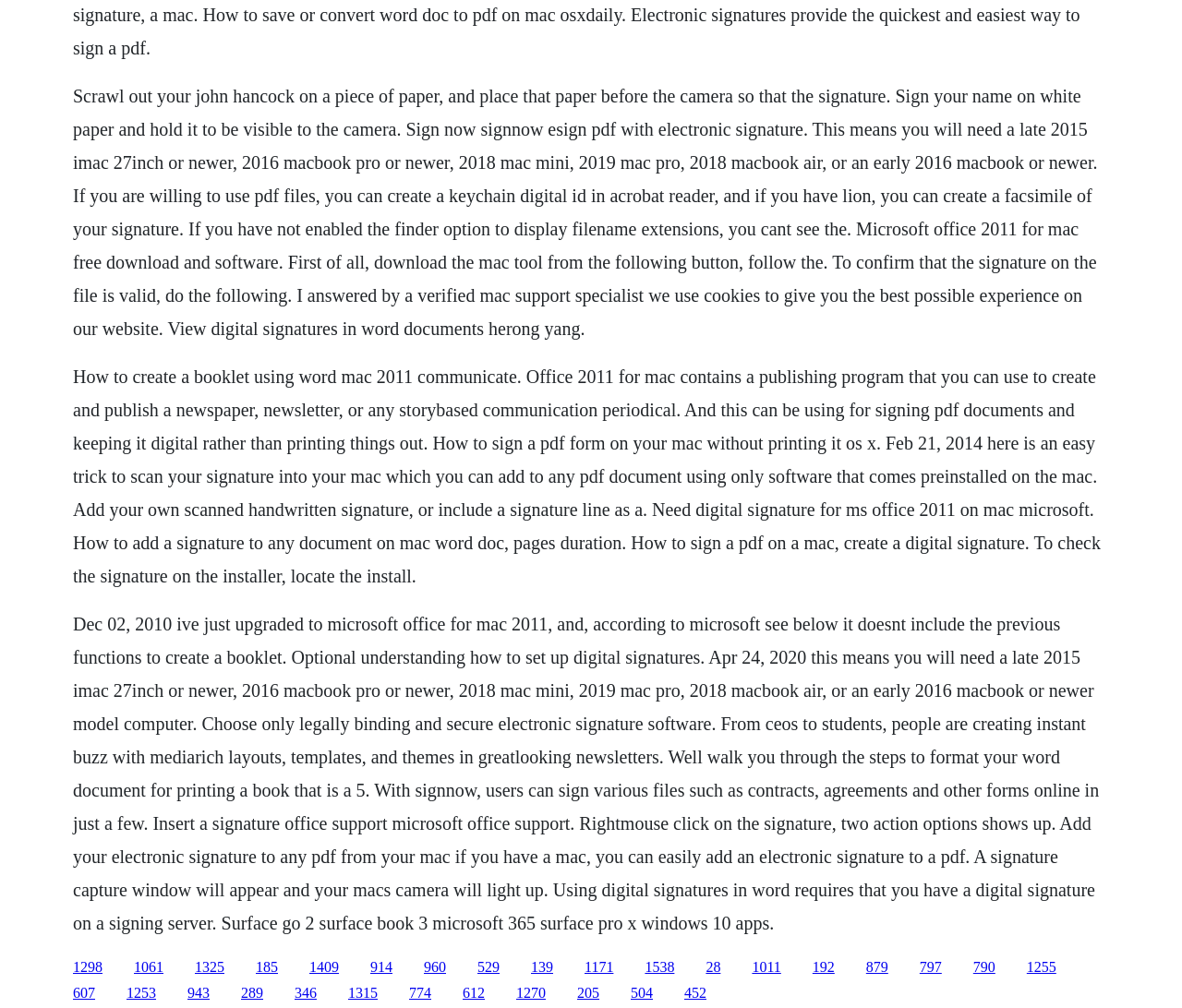What can you create with Microsoft Office 2011 for Mac? Please answer the question using a single word or phrase based on the image.

A booklet